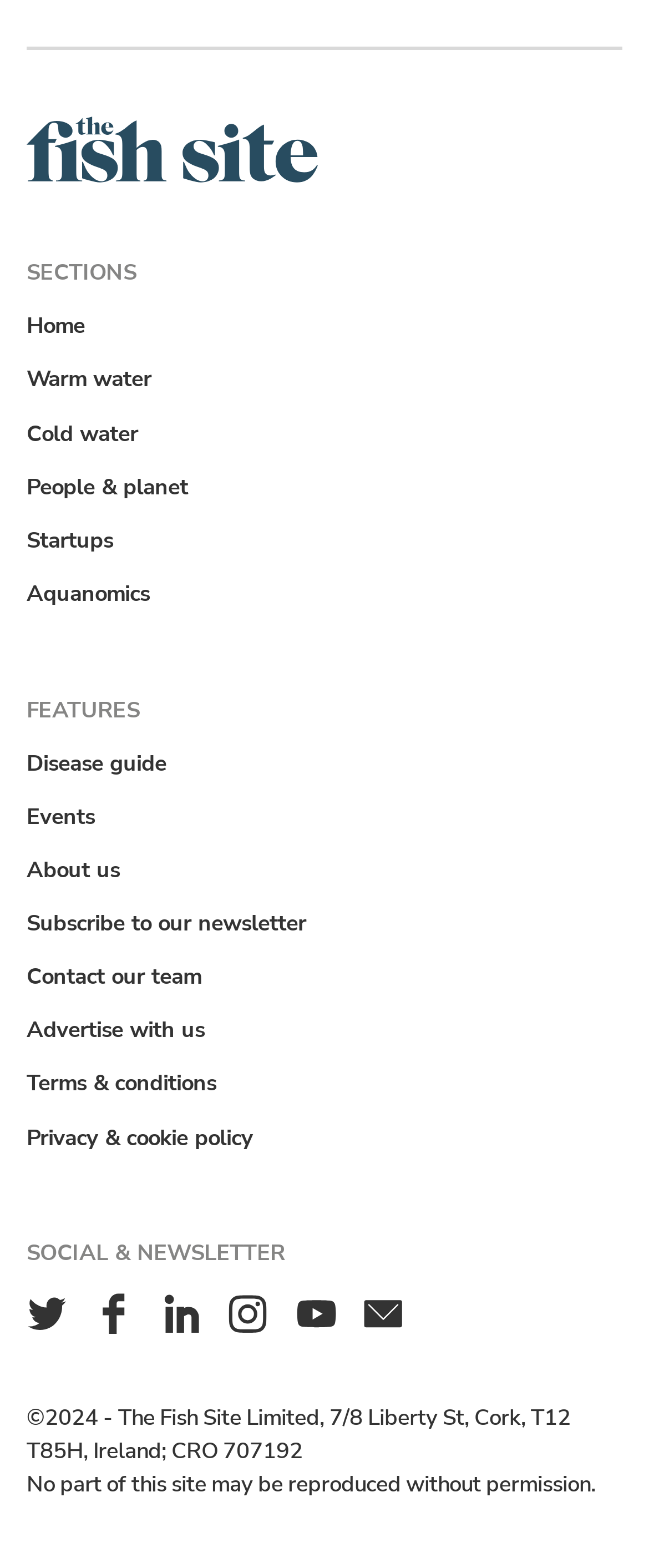What social media platforms is the website present on?
Please provide a detailed and comprehensive answer to the question.

The list of links under the 'Social & newsletter' category includes 'Twitter', 'Facebook', 'LinkedIn', and other social media platforms, indicating that the website has a presence on these platforms.